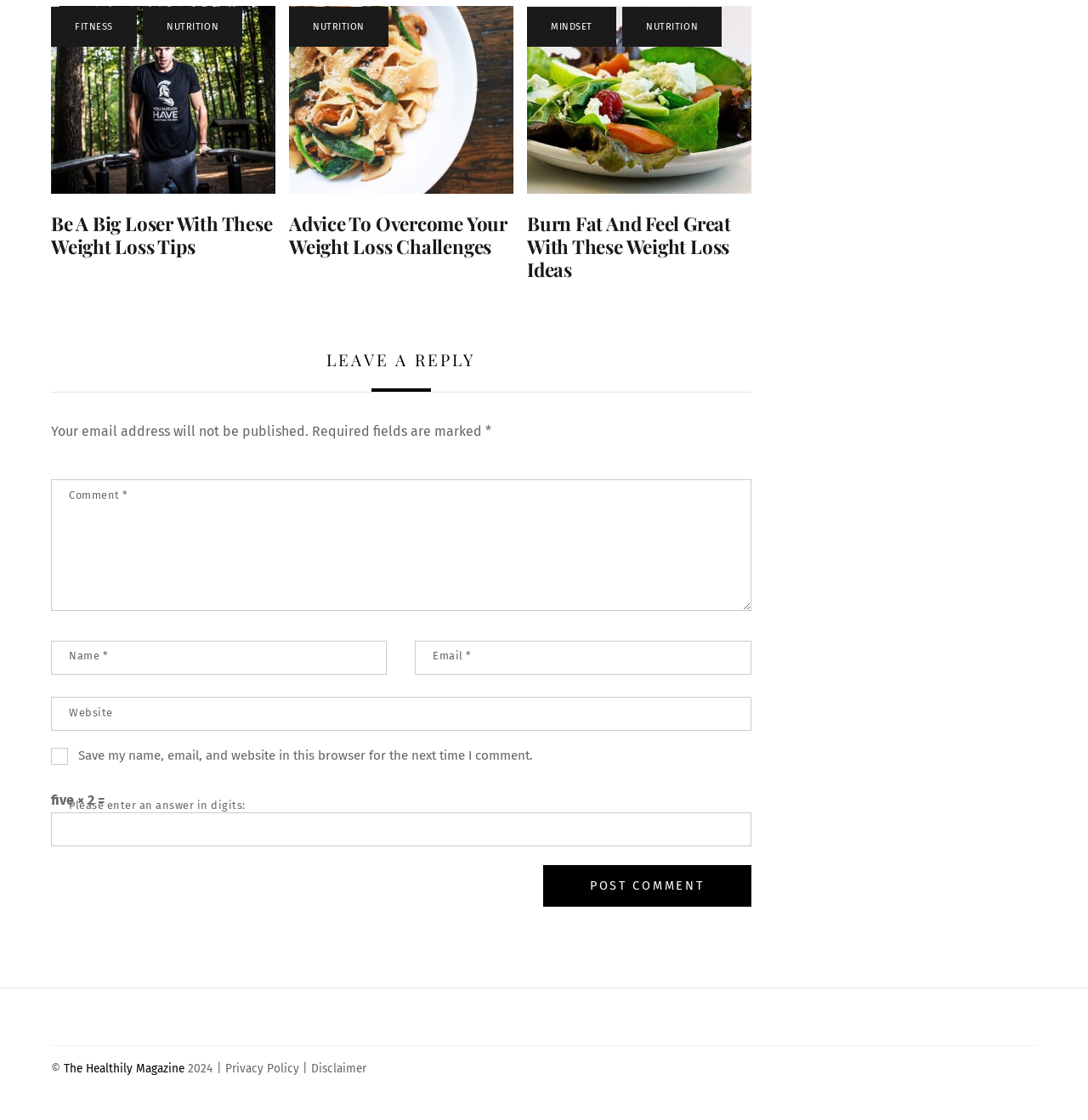Respond with a single word or phrase to the following question: What is the math problem in the comment section?

five × 2 =